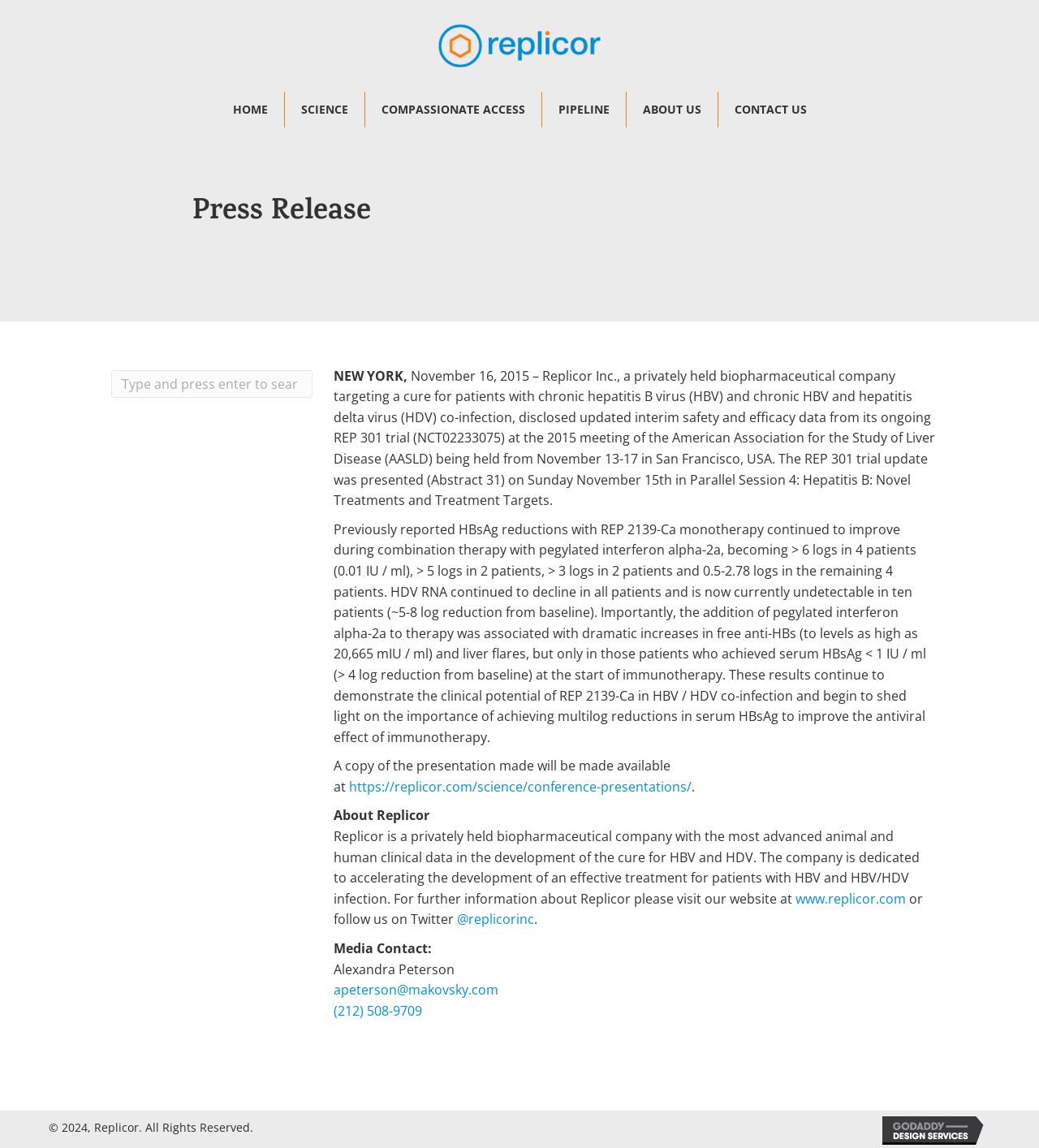Please locate the bounding box coordinates of the element that needs to be clicked to achieve the following instruction: "Click the HOME link". The coordinates should be four float numbers between 0 and 1, i.e., [left, top, right, bottom].

[0.208, 0.08, 0.274, 0.111]